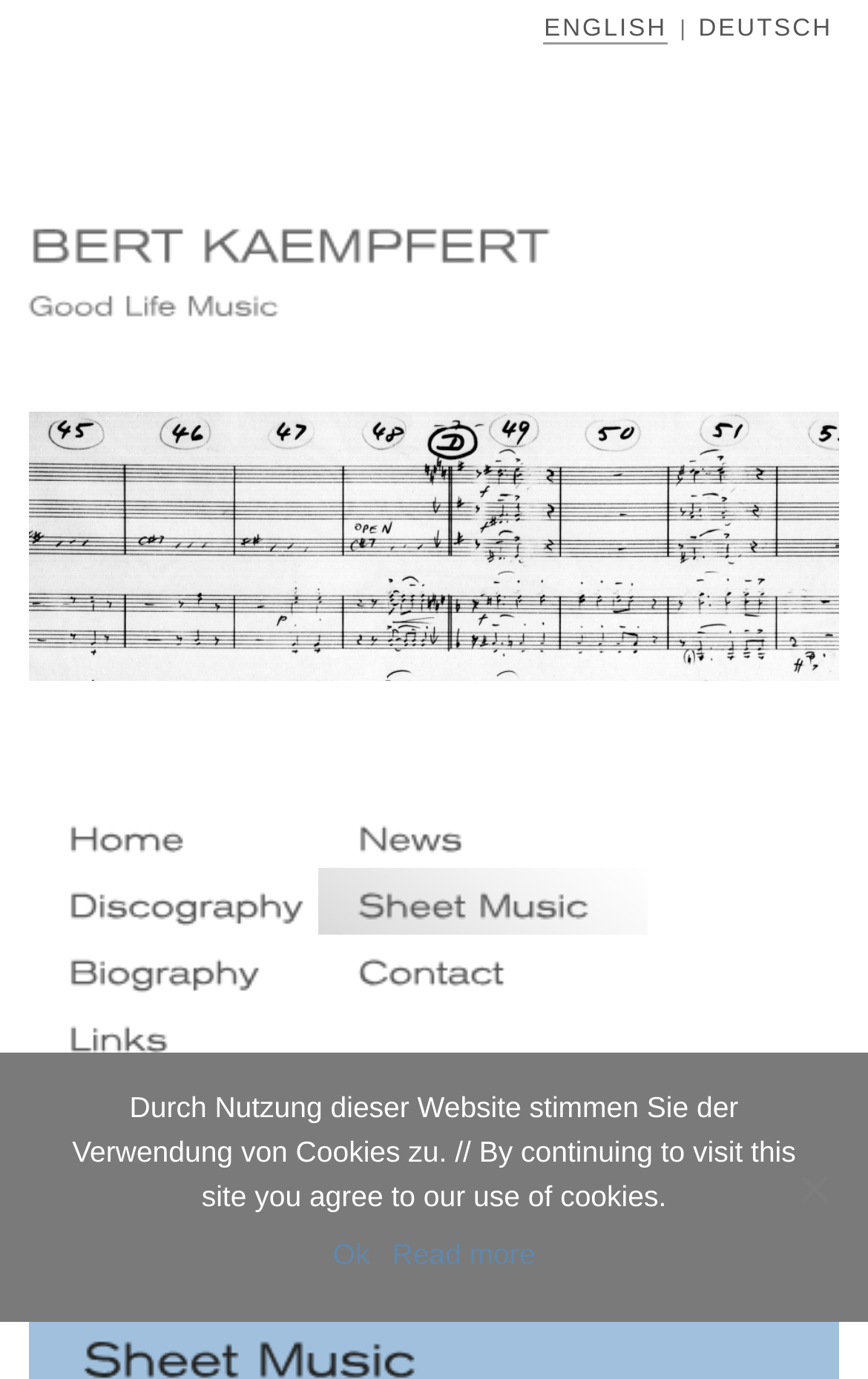Determine the coordinates of the bounding box for the clickable area needed to execute this instruction: "Read the Biography".

[0.033, 0.679, 0.412, 0.727]